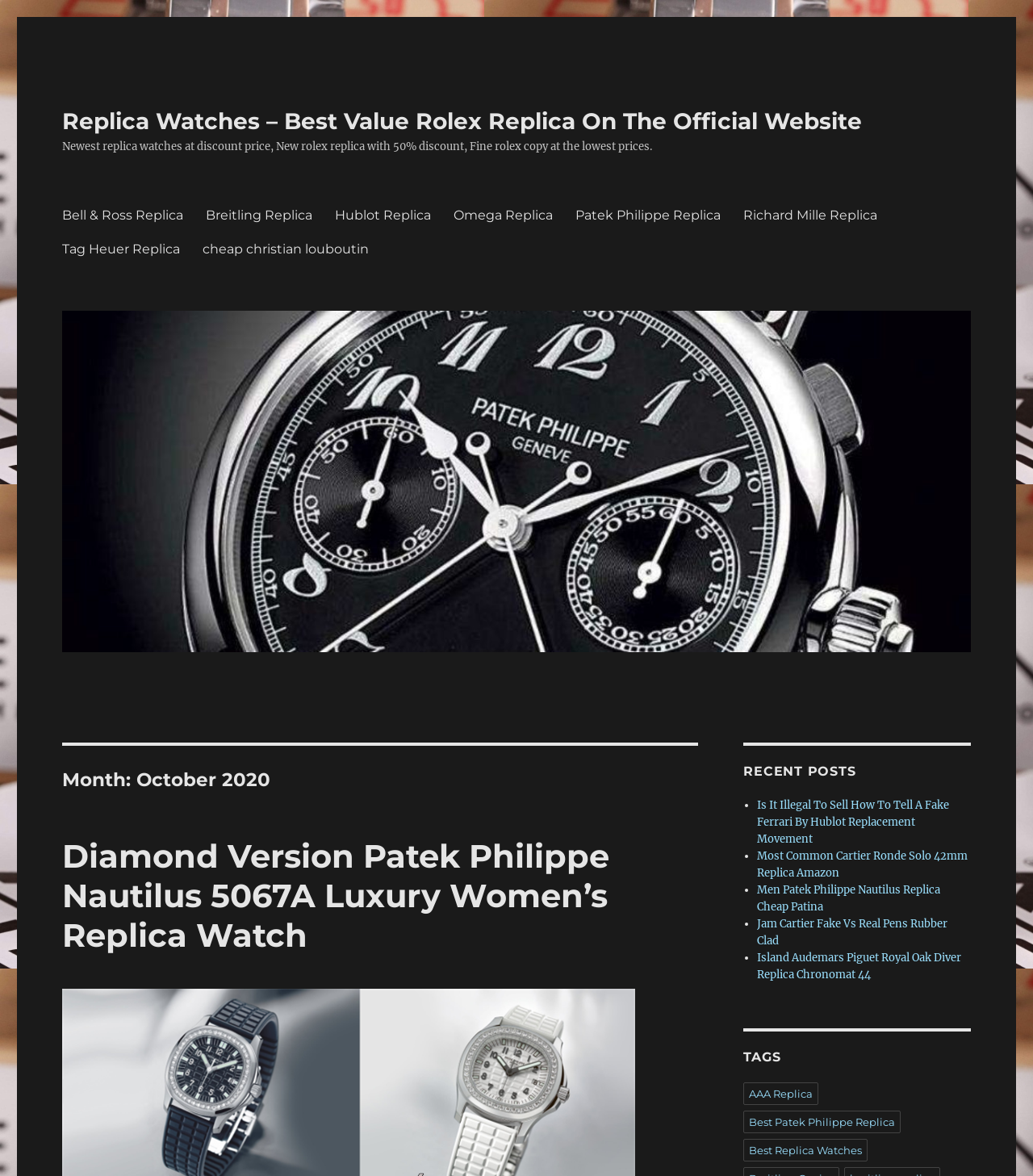Give a detailed account of the webpage's layout and content.

This webpage is about replica watches, specifically highlighting the best value Rolex replica on the official website. At the top, there is a link to the website's homepage, followed by a brief description of the newest replica watches at discount prices. 

Below this, there is a primary navigation menu with links to various replica watch brands, including Bell & Ross, Breitling, Hublot, Omega, Patek Philippe, Richard Mille, and Tag Heuer, as well as a link to cheap Christian Louboutin products. 

On the left side, there is a large link and image combination that also points to the website's homepage. Above this, there is a heading indicating the current month, October 2020. 

Below the month heading, there is a section featuring a specific replica watch, the Diamond Version Patek Philippe Nautilus 5067A Luxury Women's Replica Watch, with a link to its product page. 

On the right side, there are two sections. The top section is labeled "RECENT POSTS" and features a list of recent articles, including "Is It Illegal To Sell How To Tell A Fake Ferrari By Hublot Replacement Movement", "Most Common Cartier Ronde Solo 42mm Replica Amazon", and several others. Each article title is a link to its respective page. 

The bottom section is labeled "TAGS" and features a list of links to various tags, including "AAA Replica", "Best Patek Philippe Replica", and "Best Replica Watches".